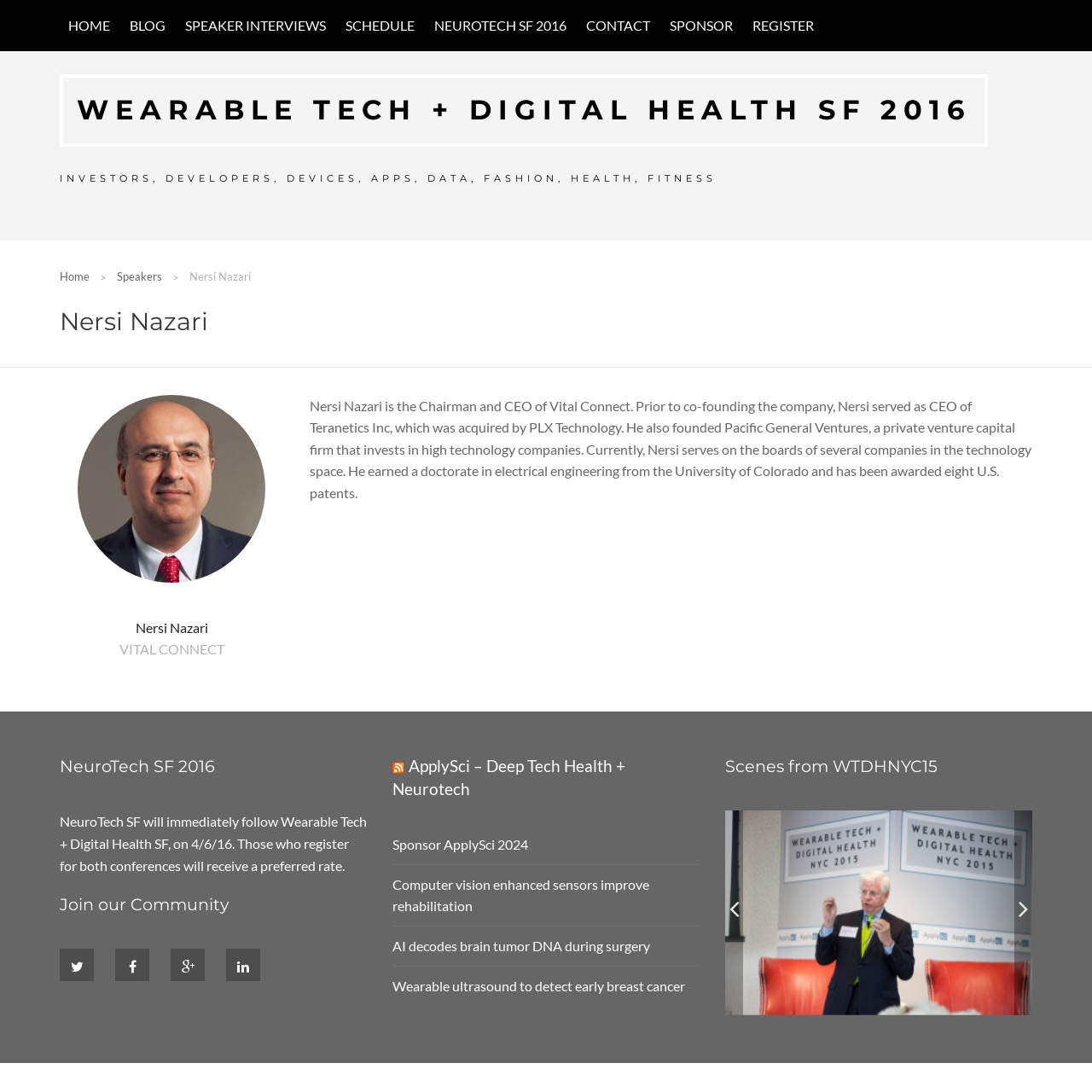Point out the bounding box coordinates of the section to click in order to follow this instruction: "Learn more about NeuroTech SF 2016".

[0.055, 0.691, 0.336, 0.712]